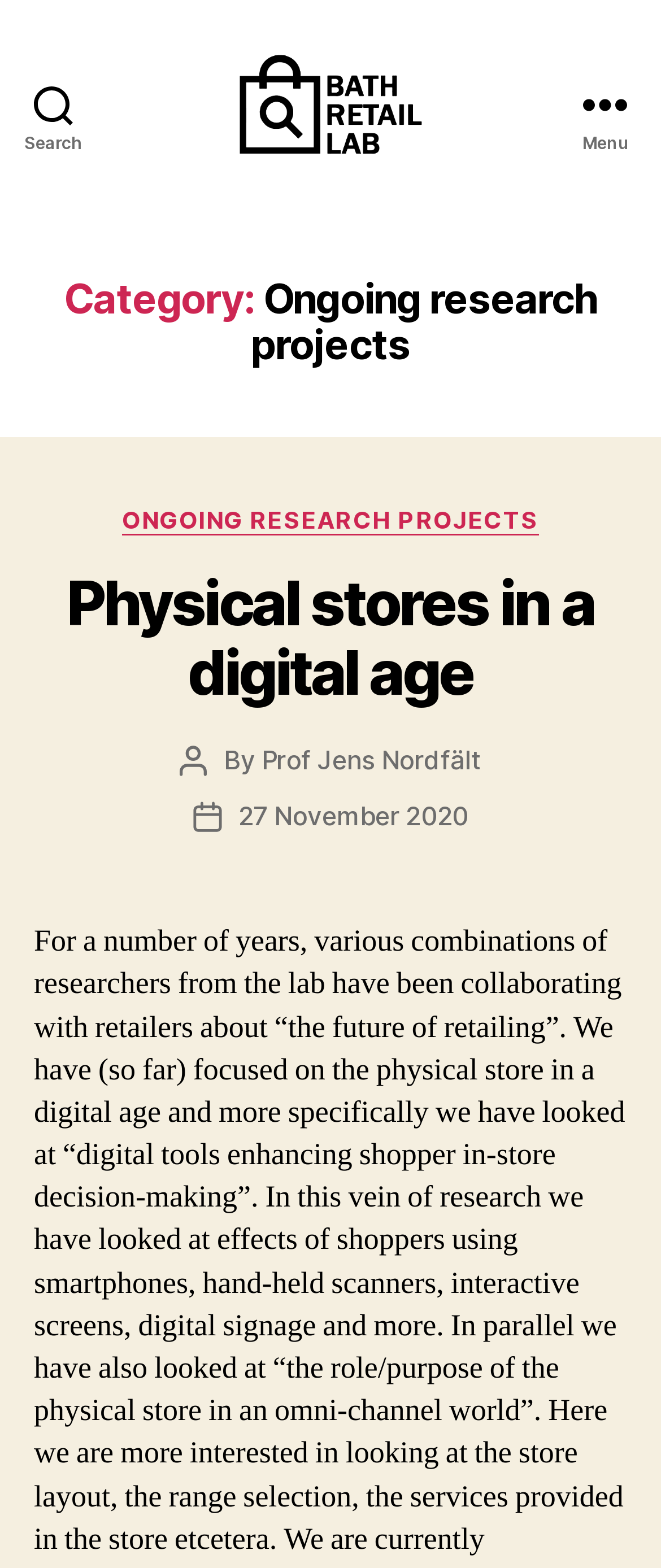Detail the various sections and features present on the webpage.

The webpage is about the Retailing and Contemporary Consumerism Research Lab, specifically showcasing ongoing research projects. At the top left, there is a search button. Next to it, on the top center, is a link and an image with the lab's name. On the top right, there is a menu button.

Below the top section, there is a header with a category title "Ongoing research projects". Underneath, there are two sections. The left section has a heading "Physical stores in a digital age" with a link to the project. The right section has a list of details, including the post author, "Prof Jens Nordfält", and the post date, "27 November 2020". There is also a link to the category "ONGOING RESEARCH PROJECTS" above the project details.

In total, there are 2 buttons, 5 links, 1 image, and 5 static text elements on the webpage. The layout is organized, with clear headings and concise text, making it easy to navigate and find information about the research projects.